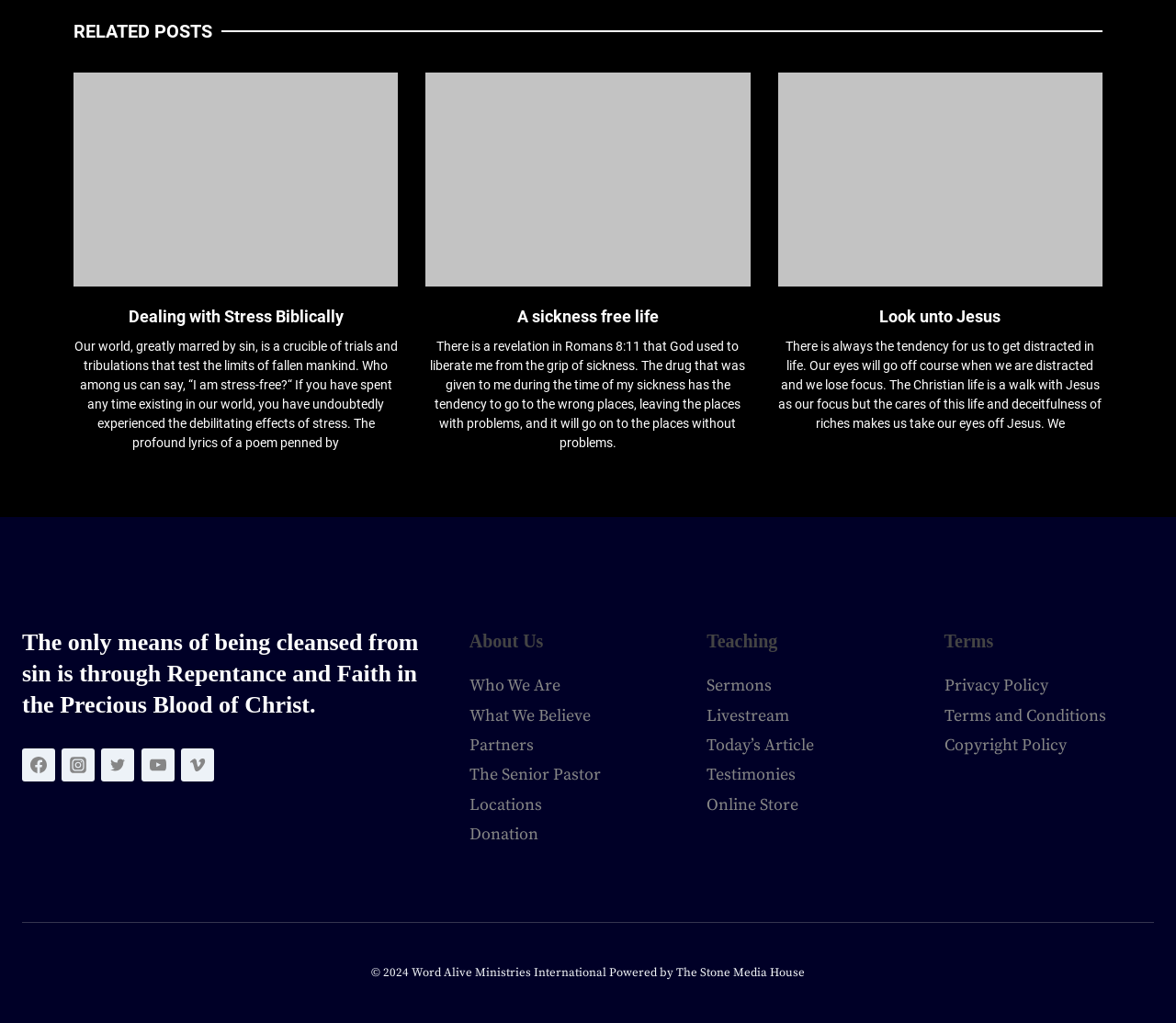Could you please study the image and provide a detailed answer to the question:
How many sections are there under 'About Us'?

I counted the number of sections under 'About Us' by looking at the links with text 'Who We Are', 'What We Believe', 'Partners', 'The Senior Pastor', 'Locations', and 'Donation', which are located under the 'About Us' heading.